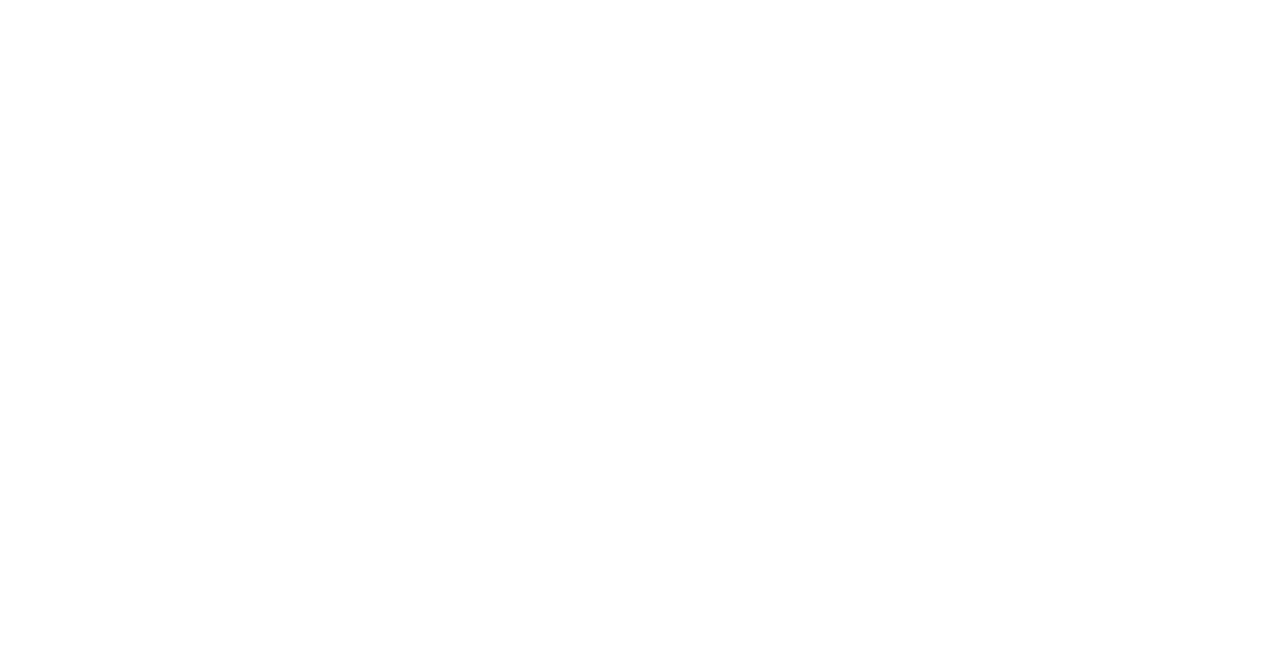Find the bounding box coordinates of the element to click in order to complete the given instruction: "view CHAPTER 15."

[0.523, 0.05, 0.617, 0.087]